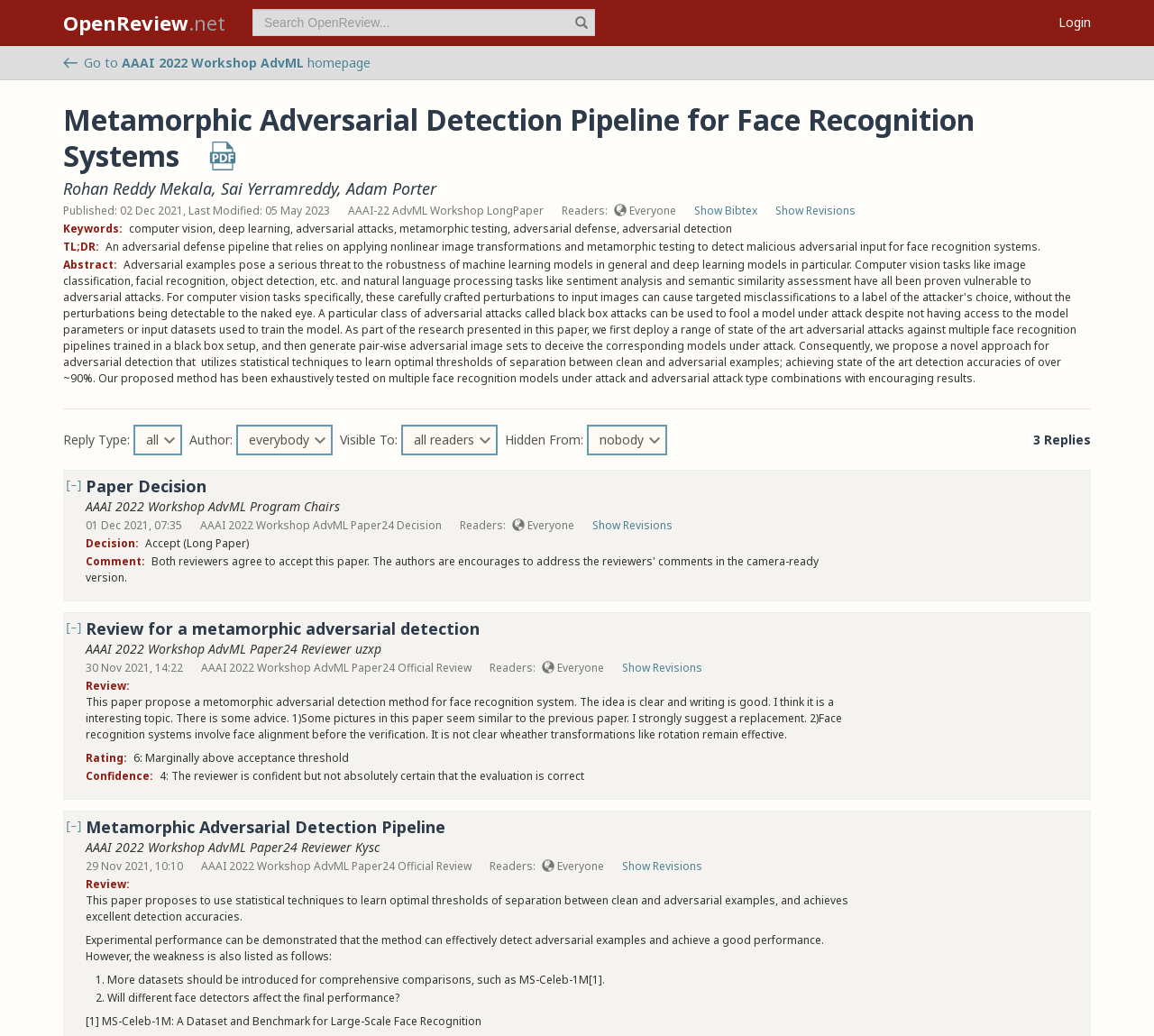Construct a comprehensive caption that outlines the webpage's structure and content.

This webpage is about a research paper titled "Metamorphic Adversarial Detection Pipeline for Face Recognition Systems" and is hosted on OpenReview.net. At the top of the page, there is a navigation bar with links to "OpenReview.net" and "Login" on the right side, and a back arrow icon that links to the AAAI 2022 Workshop AdvML homepage on the left side.

Below the navigation bar, the title of the paper is displayed prominently, along with a "Download PDF" link and an image of a PDF icon. The authors of the paper, Rohan Reddy Mekala, Sai Yerramreddy, and Adam Porter, are listed below the title.

The paper's metadata, including the publication date, last modified date, and keywords, are displayed in a section below the authors' names. The keywords include "computer vision", "deep learning", "adversarial attacks", and "metamorphic testing".

The abstract of the paper is provided in a section below the metadata, which summarizes the paper's content. The abstract states that the paper proposes an adversarial defense pipeline that uses nonlinear image transformations and metamorphic testing to detect malicious adversarial input for face recognition systems.

The rest of the page is dedicated to comments and reviews from various users, including the paper's authors, reviewers, and program chairs. There are three replies to the paper, each with a heading, a comment, and a rating. The comments provide feedback on the paper, including suggestions for improvement and praise for the paper's ideas and writing.

Each reply also includes information about the commenter, including their name, the date and time of the comment, and the readers who can view the comment. There are also links to show revisions and to link to the comment.

Overall, the webpage provides a platform for authors, reviewers, and readers to discuss and engage with the research paper, with features such as commenting, rating, and revision tracking.